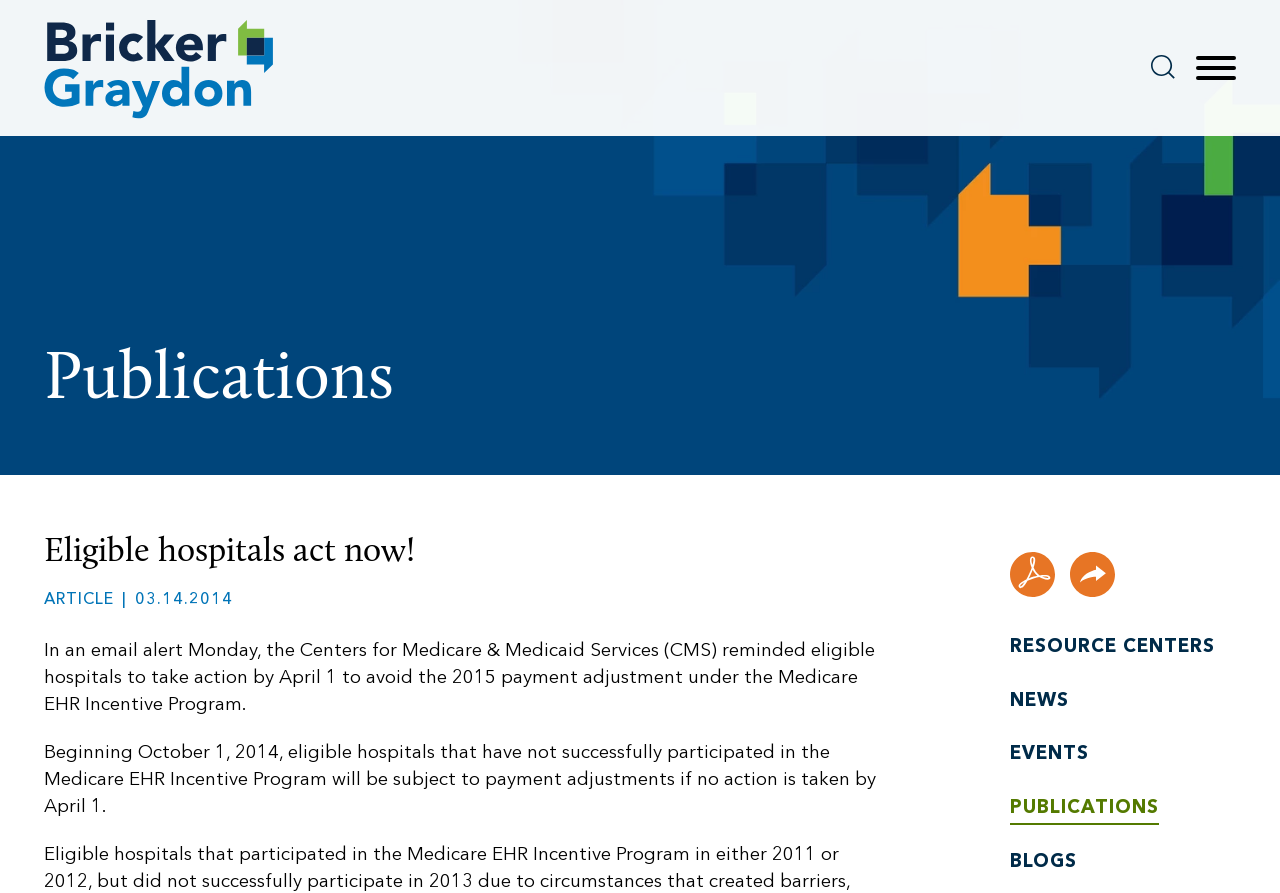What is the topic of the article?
Refer to the screenshot and respond with a concise word or phrase.

Medicare EHR Incentive Program